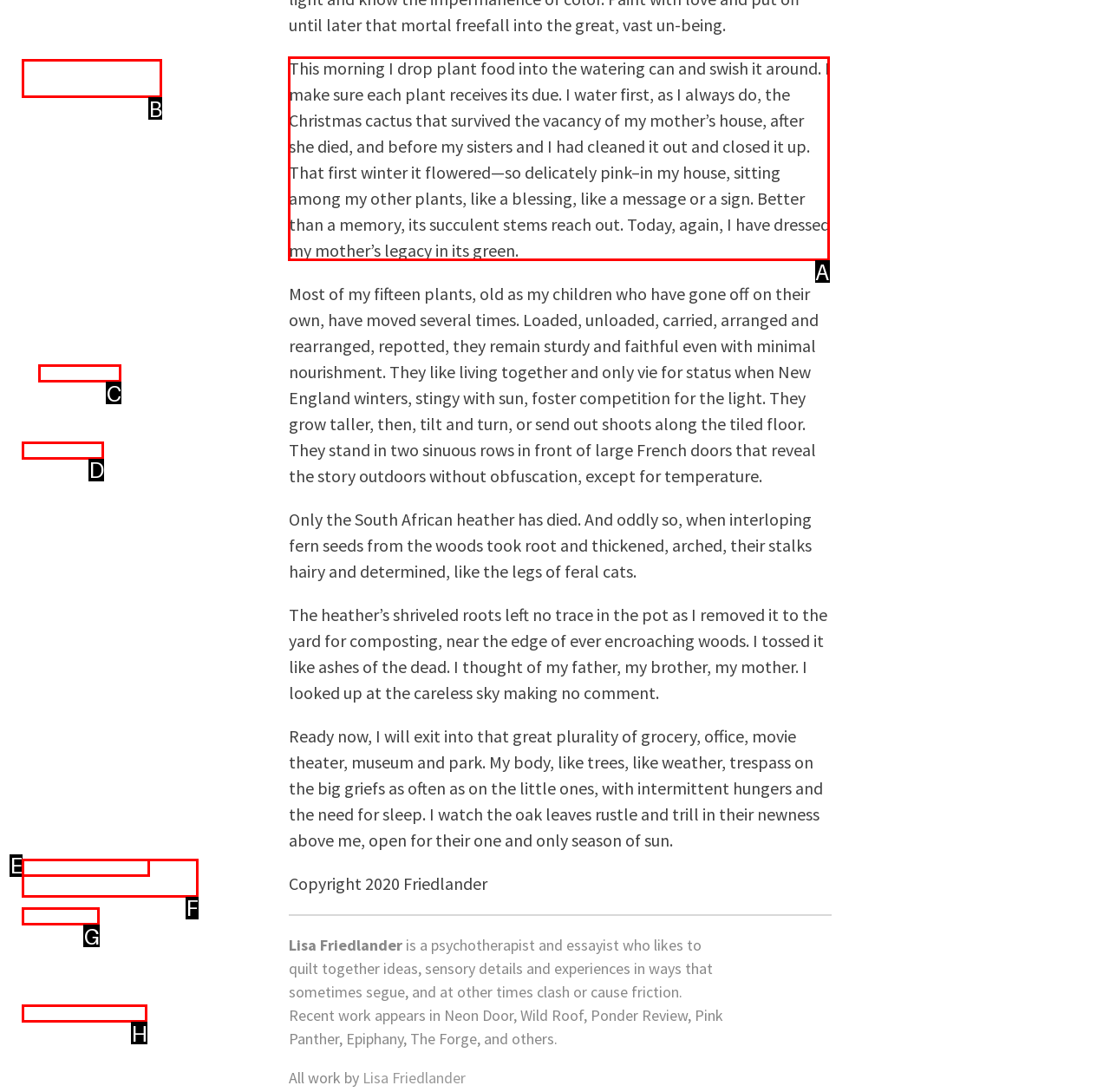What is the letter of the UI element you should click to Read the poem by Lisa Friedlander? Provide the letter directly.

A